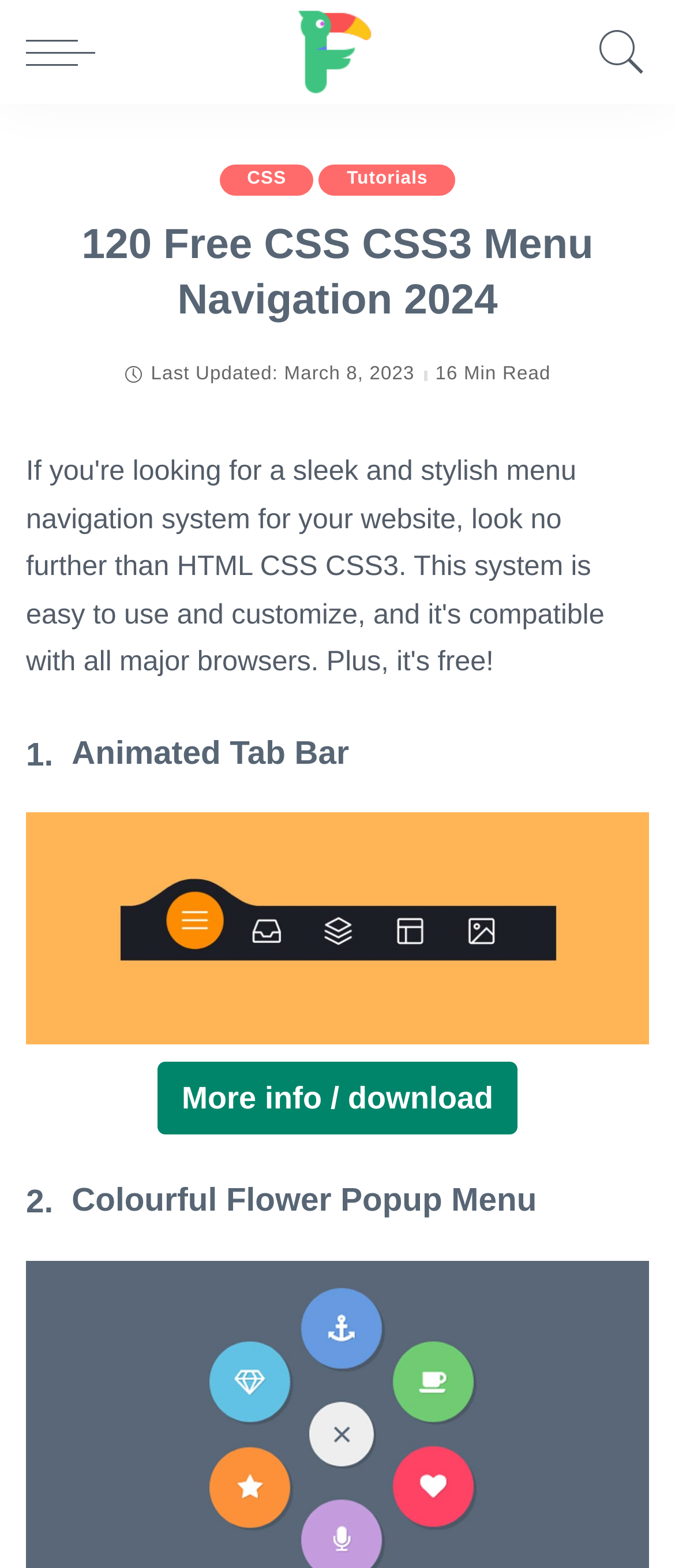Provide a brief response in the form of a single word or phrase:
What is the topic of the second menu example?

Colourful Flower Popup Menu